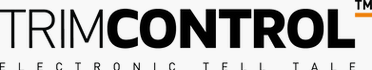What type of boats is the company's technology aimed at?
Please interpret the details in the image and answer the question thoroughly.

The company is dedicated to advancing sailing efficiency through electronic solutions, aimed at both racing boats and superyachts, as mentioned in the description of the logo.